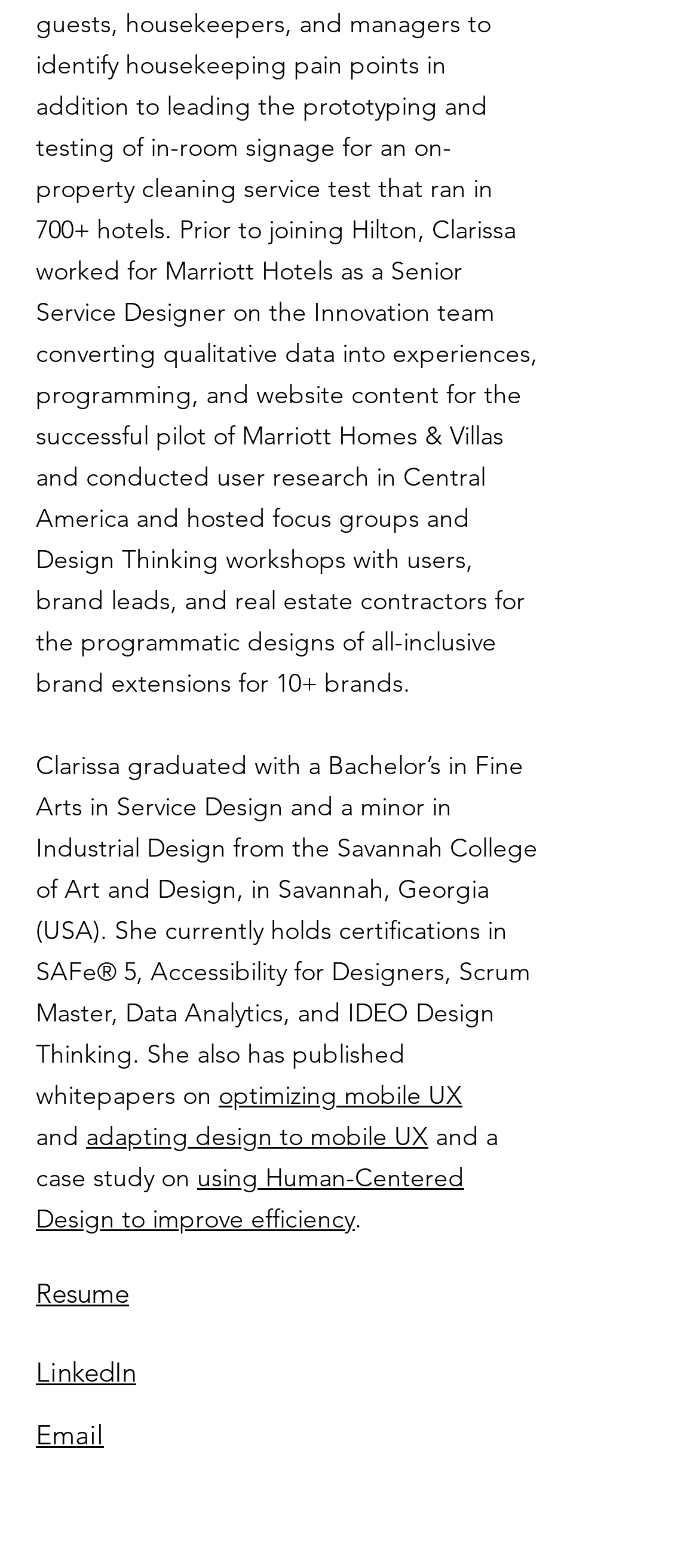Locate the UI element described by Resume in the provided webpage screenshot. Return the bounding box coordinates in the format (top-left x, top-left y, bottom-right x, bottom-right y), ensuring all values are between 0 and 1.

[0.051, 0.809, 0.185, 0.837]